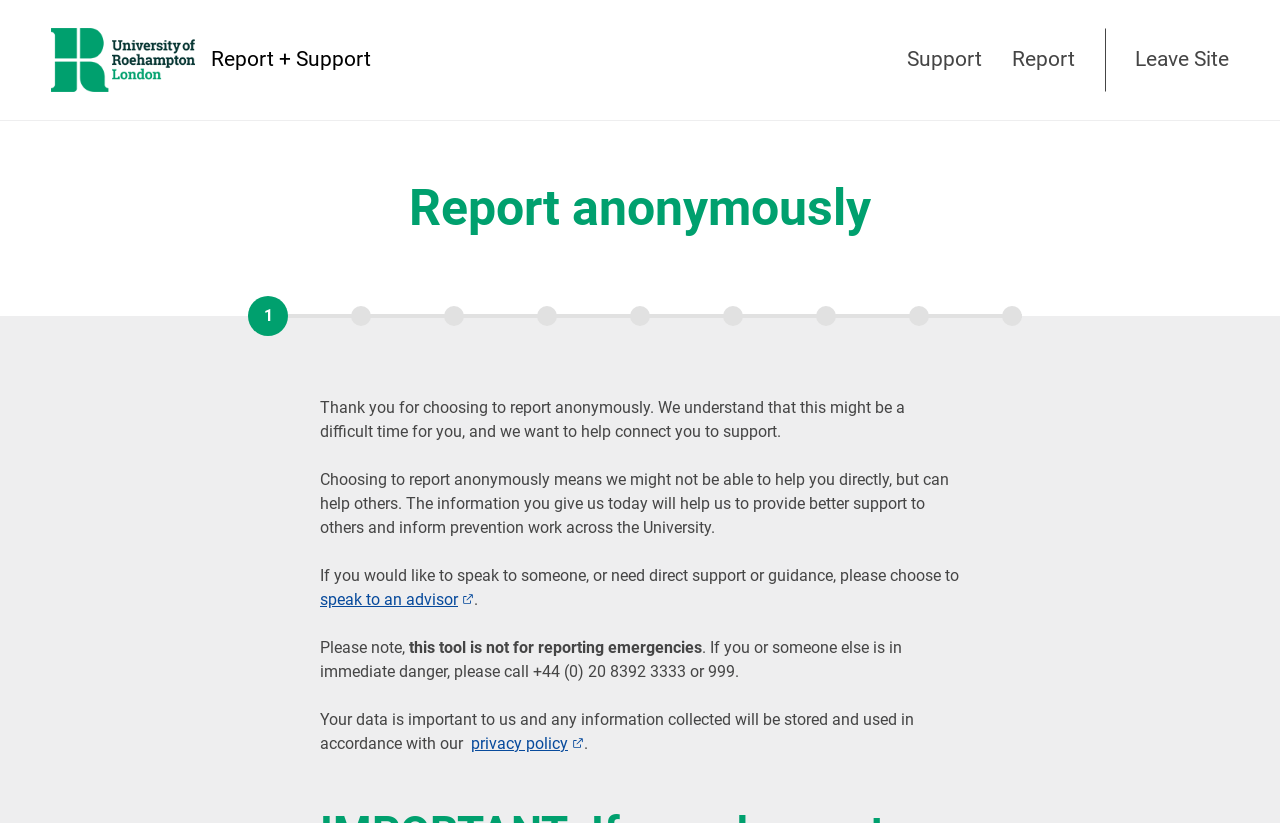Please provide a comprehensive answer to the question based on the screenshot: What happens if I choose to report anonymously?

According to the webpage, if I choose to report anonymously, the university might not be able to help me directly, but the information I provide will help them to provide better support to others and inform prevention work across the university.